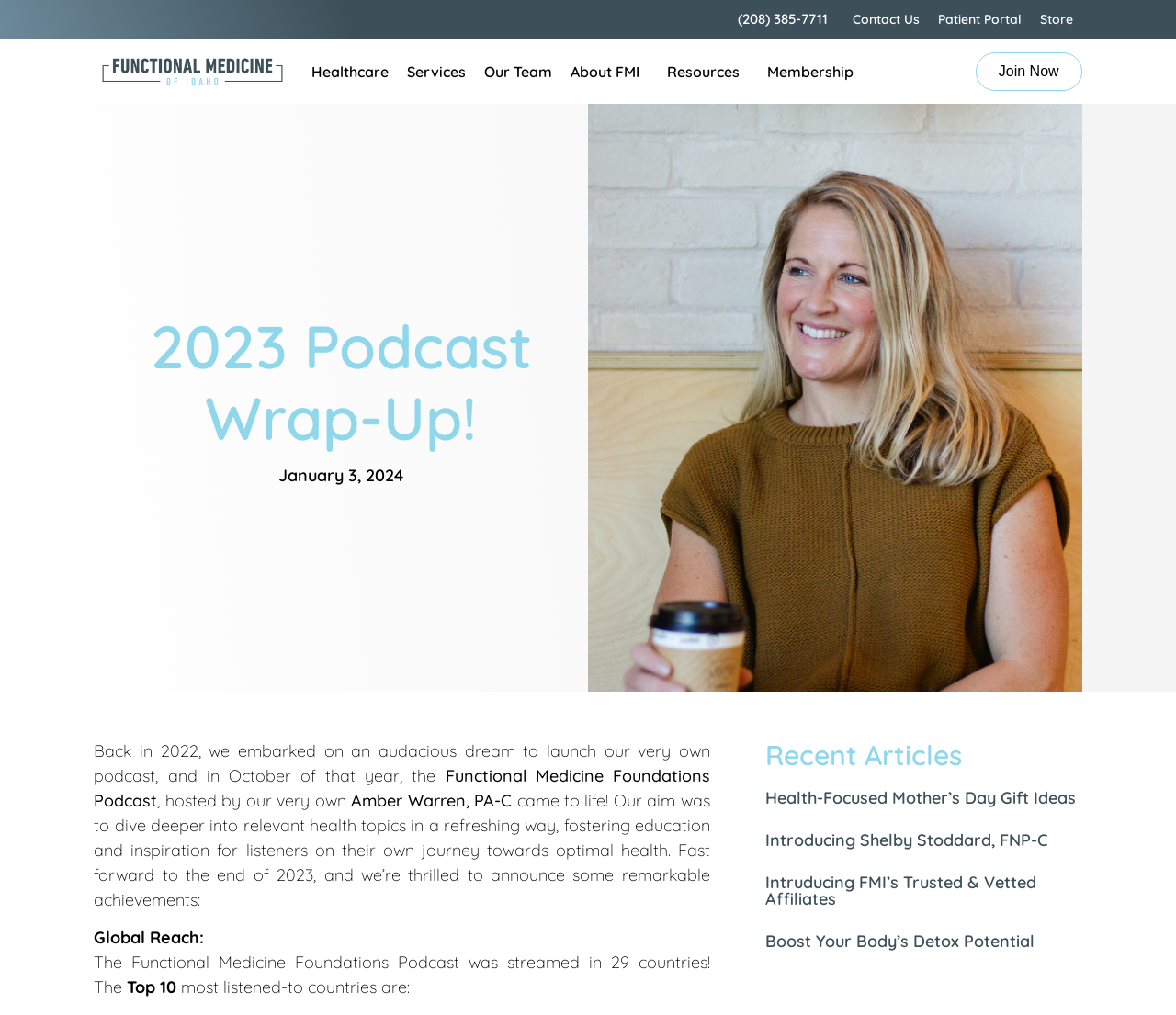Refer to the screenshot and answer the following question in detail:
What is the name of the podcast hosted by Amber Warren, PA-C?

The webpage mentions that Amber Warren, PA-C hosts a podcast, and the name of the podcast is Functional Medicine Foundations Podcast, which is a link on the webpage.